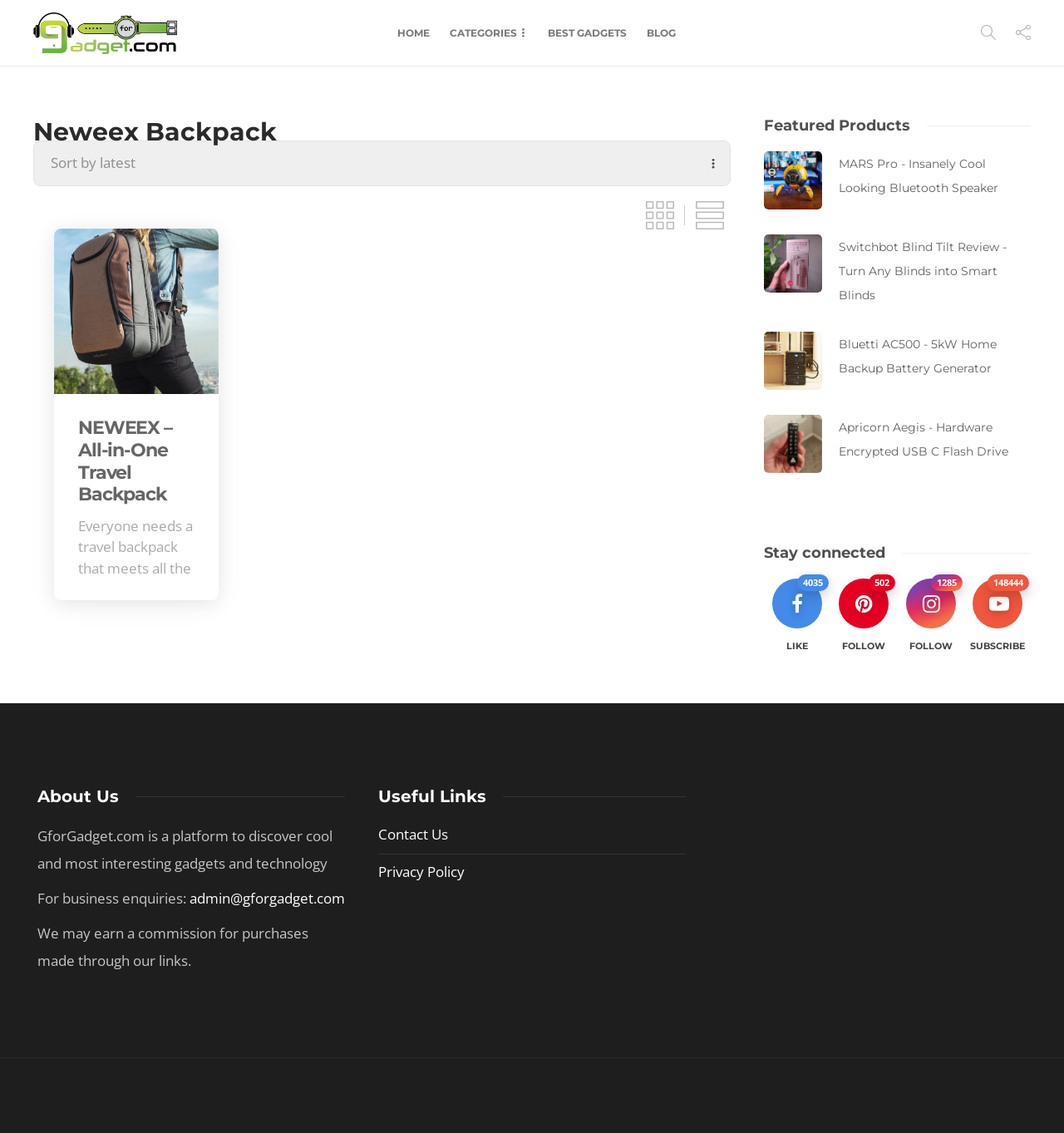Identify the bounding box coordinates of the HTML element based on this description: "Home".

[0.374, 0.001, 0.404, 0.057]